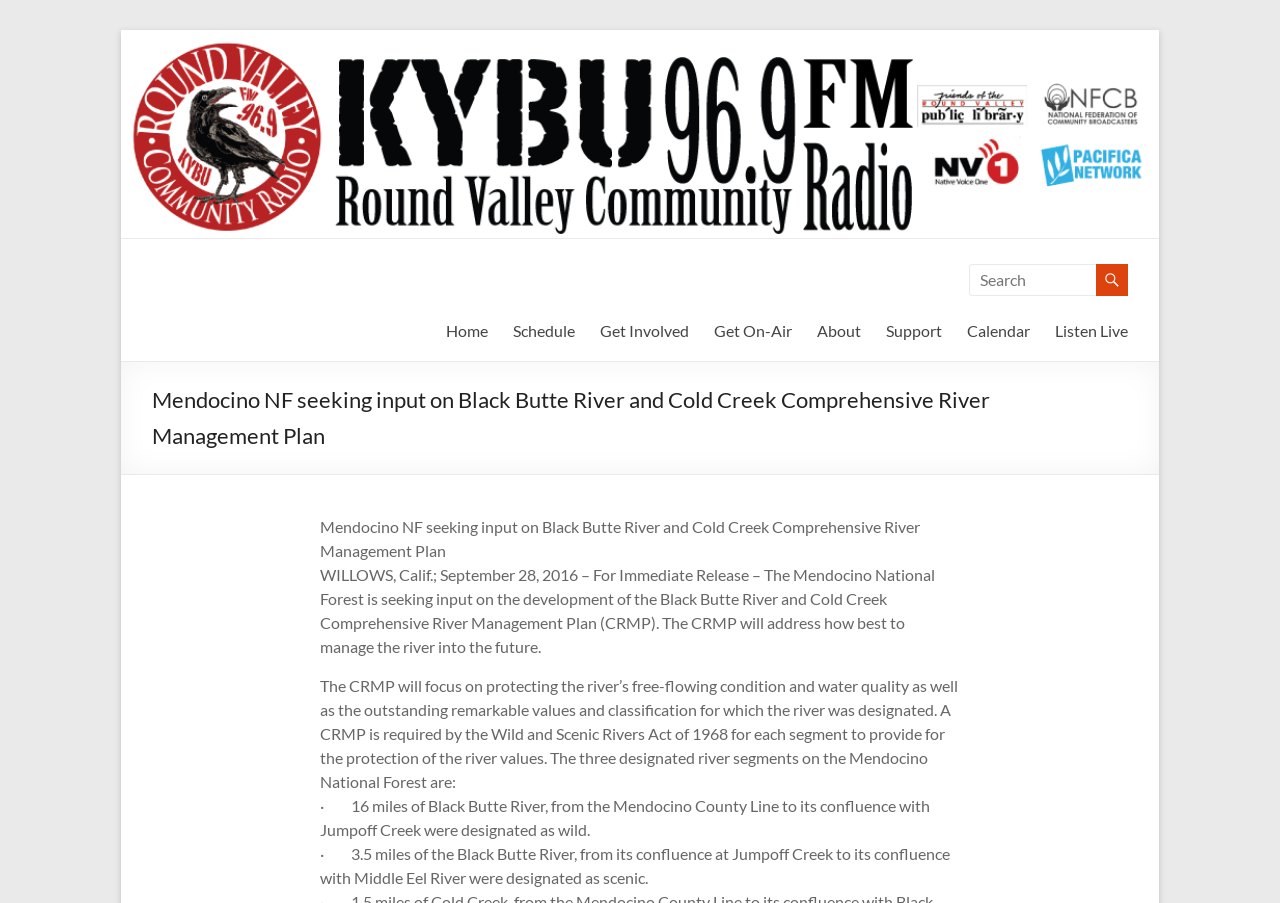Please specify the bounding box coordinates of the clickable section necessary to execute the following command: "View the latest content".

None